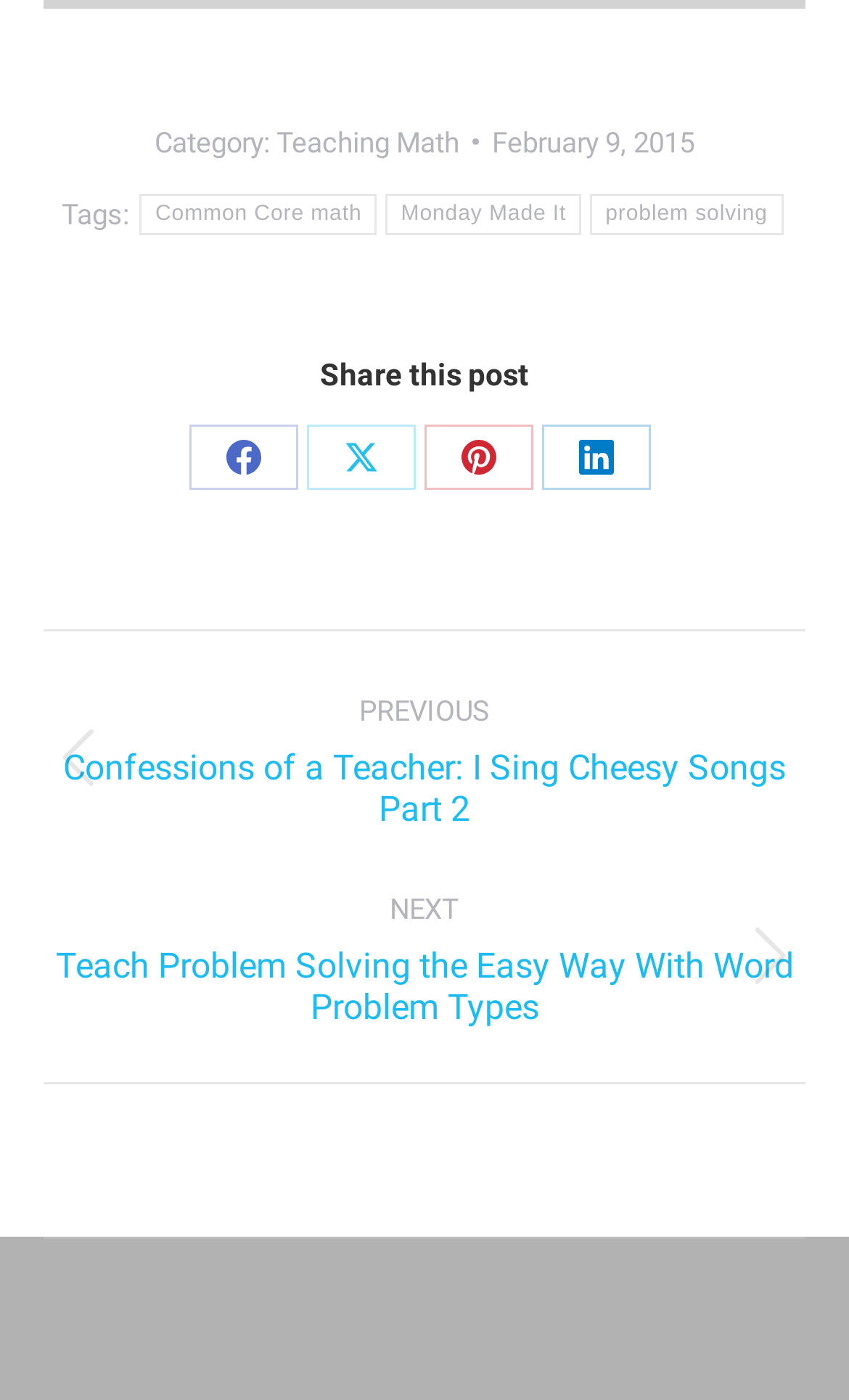Identify the bounding box coordinates of the part that should be clicked to carry out this instruction: "learn more about the Red Ant Collective".

None